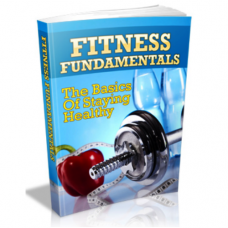Please provide a short answer using a single word or phrase for the question:
What object is used to symbolize nutrition and healthy eating?

An apple